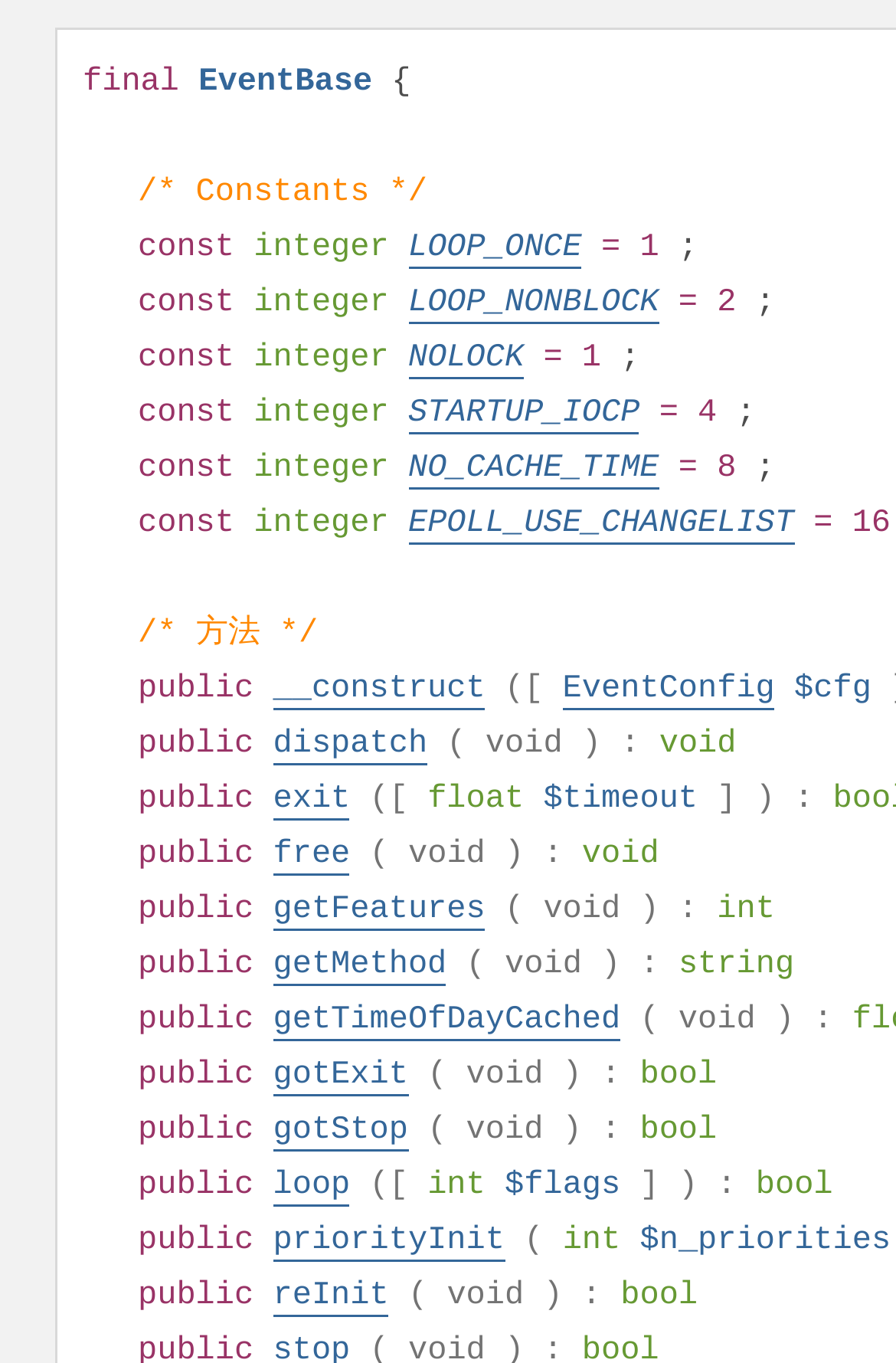Please identify the bounding box coordinates of the element's region that should be clicked to execute the following instruction: "click LOOP_ONCE". The bounding box coordinates must be four float numbers between 0 and 1, i.e., [left, top, right, bottom].

[0.455, 0.169, 0.649, 0.197]